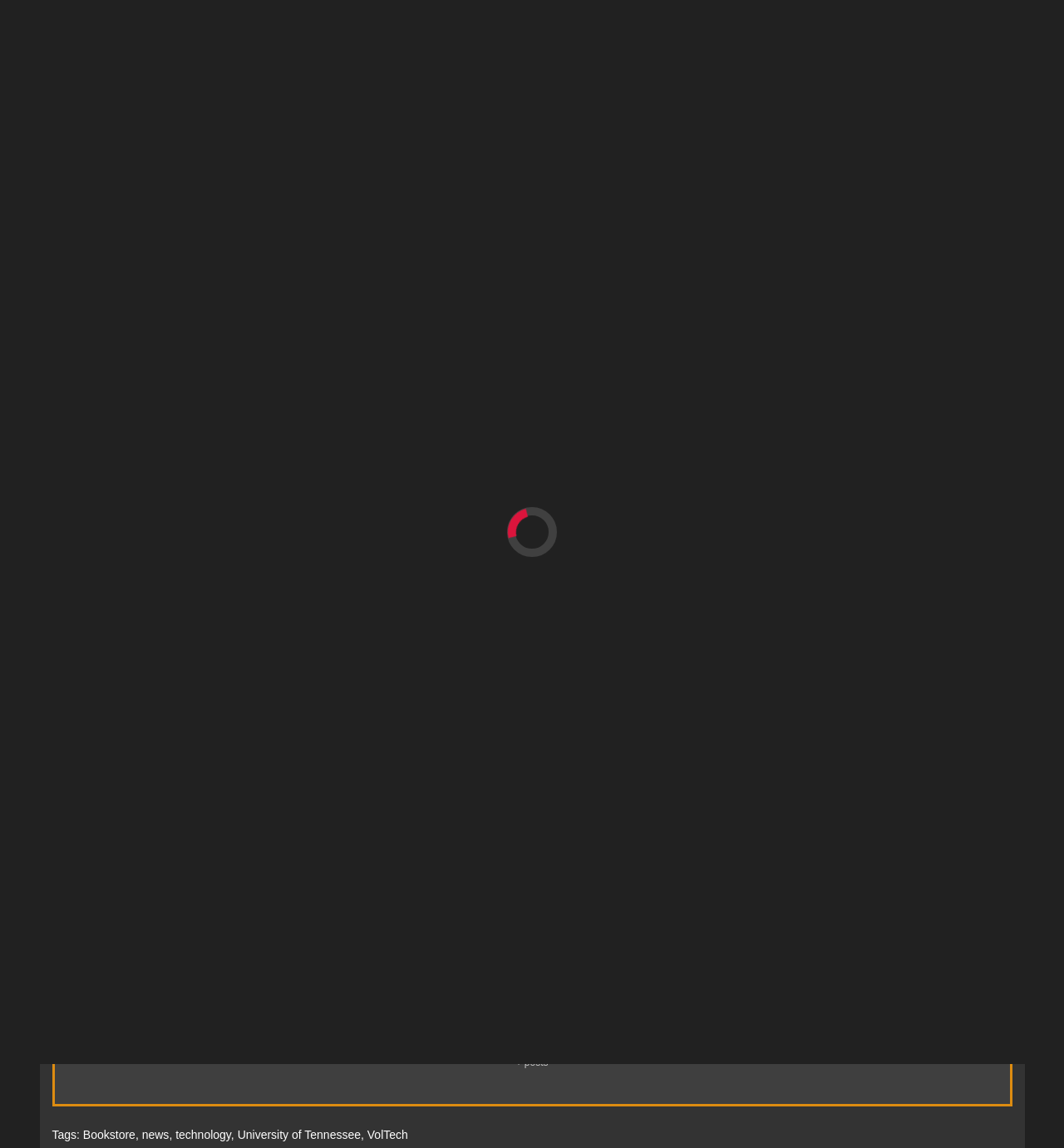Determine the bounding box coordinates for the HTML element mentioned in the following description: "alt="Facebook" title="Facebook"". The coordinates should be a list of four floats ranging from 0 to 1, represented as [left, top, right, bottom].

[0.82, 0.022, 0.852, 0.051]